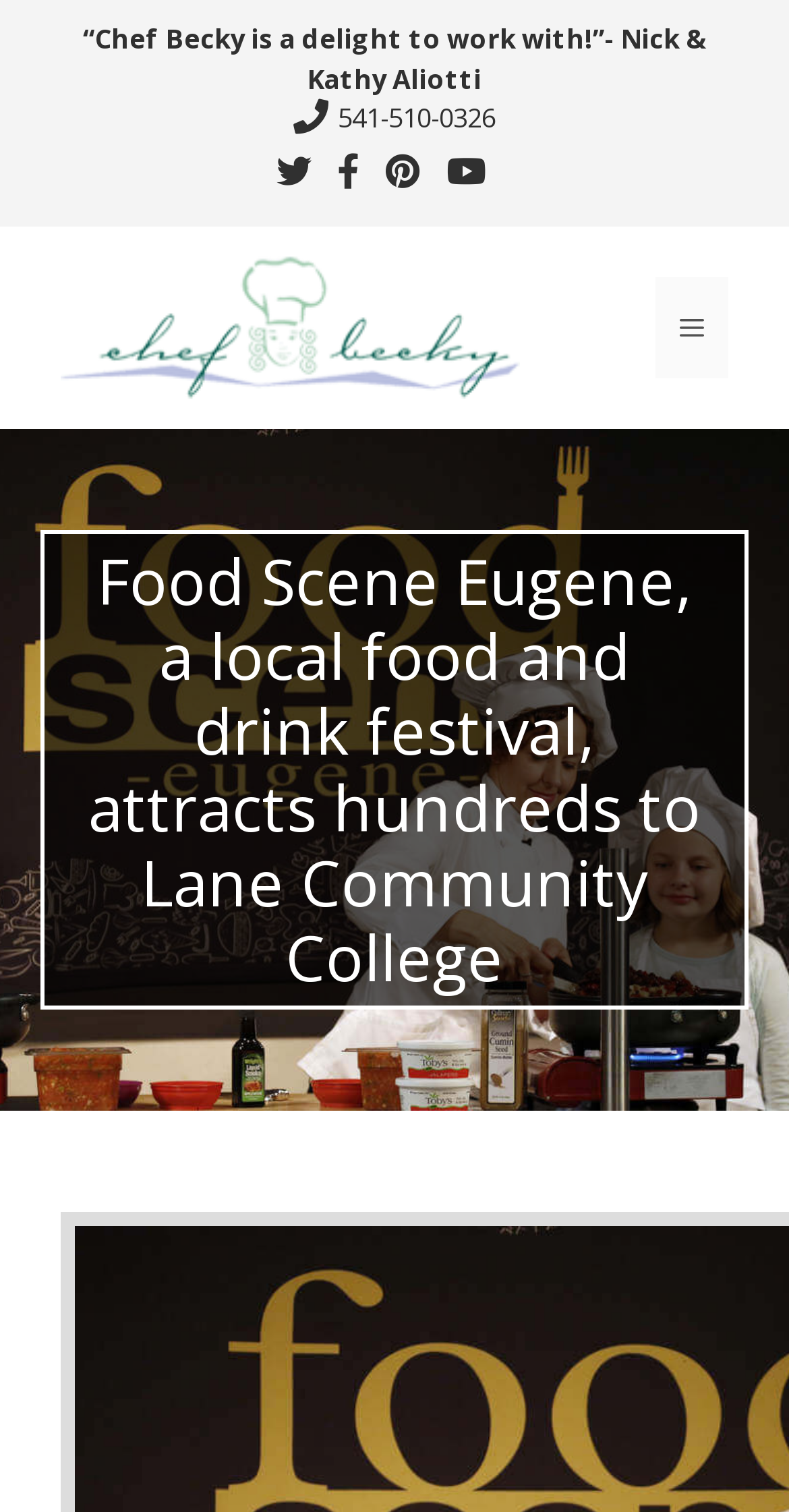What is the phone number mentioned?
Give a single word or phrase as your answer by examining the image.

541-510-0326